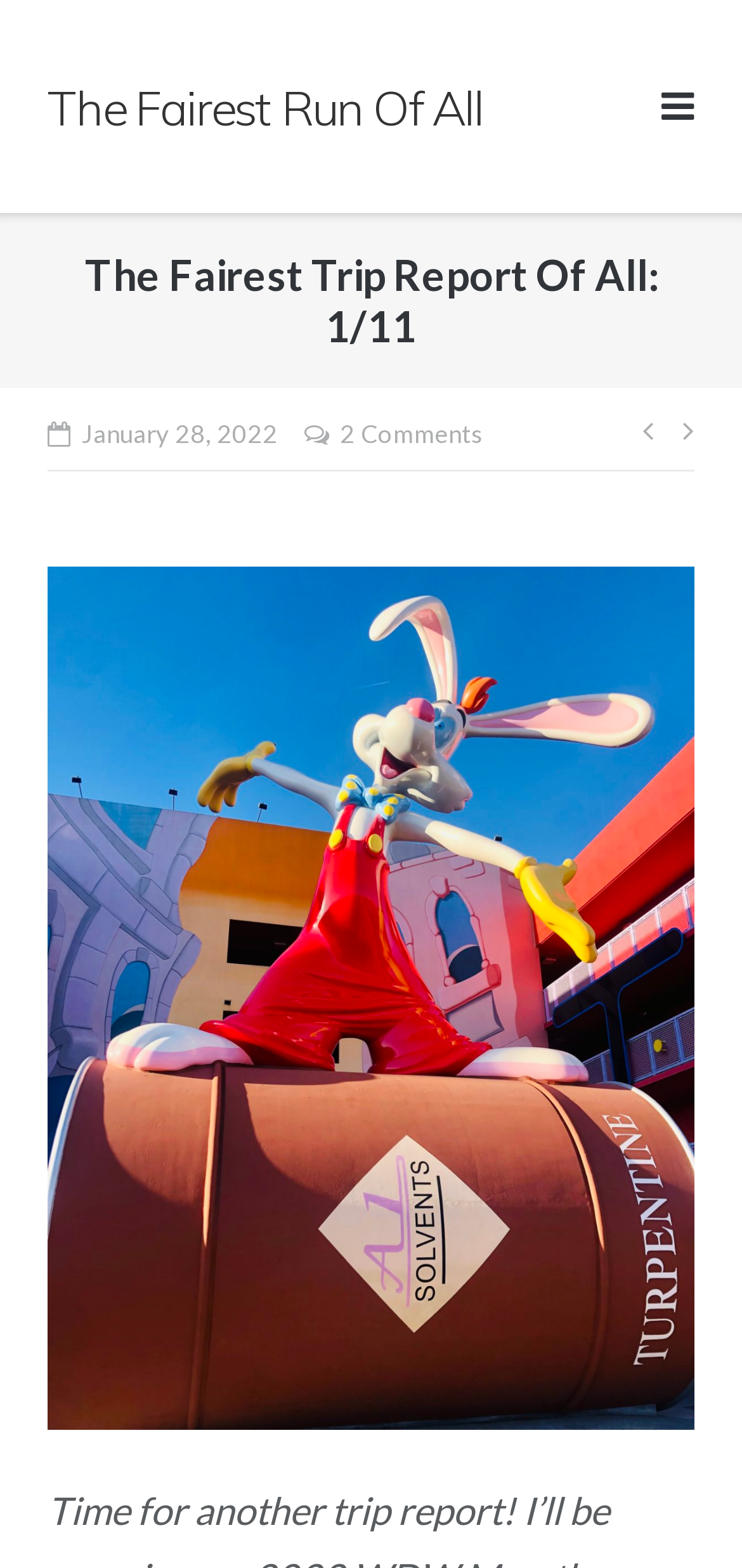Please provide a detailed answer to the question below by examining the image:
How many navigation links are there?

I found the number of navigation links by looking at the navigation section, which contains two link elements with icons '' and ''.